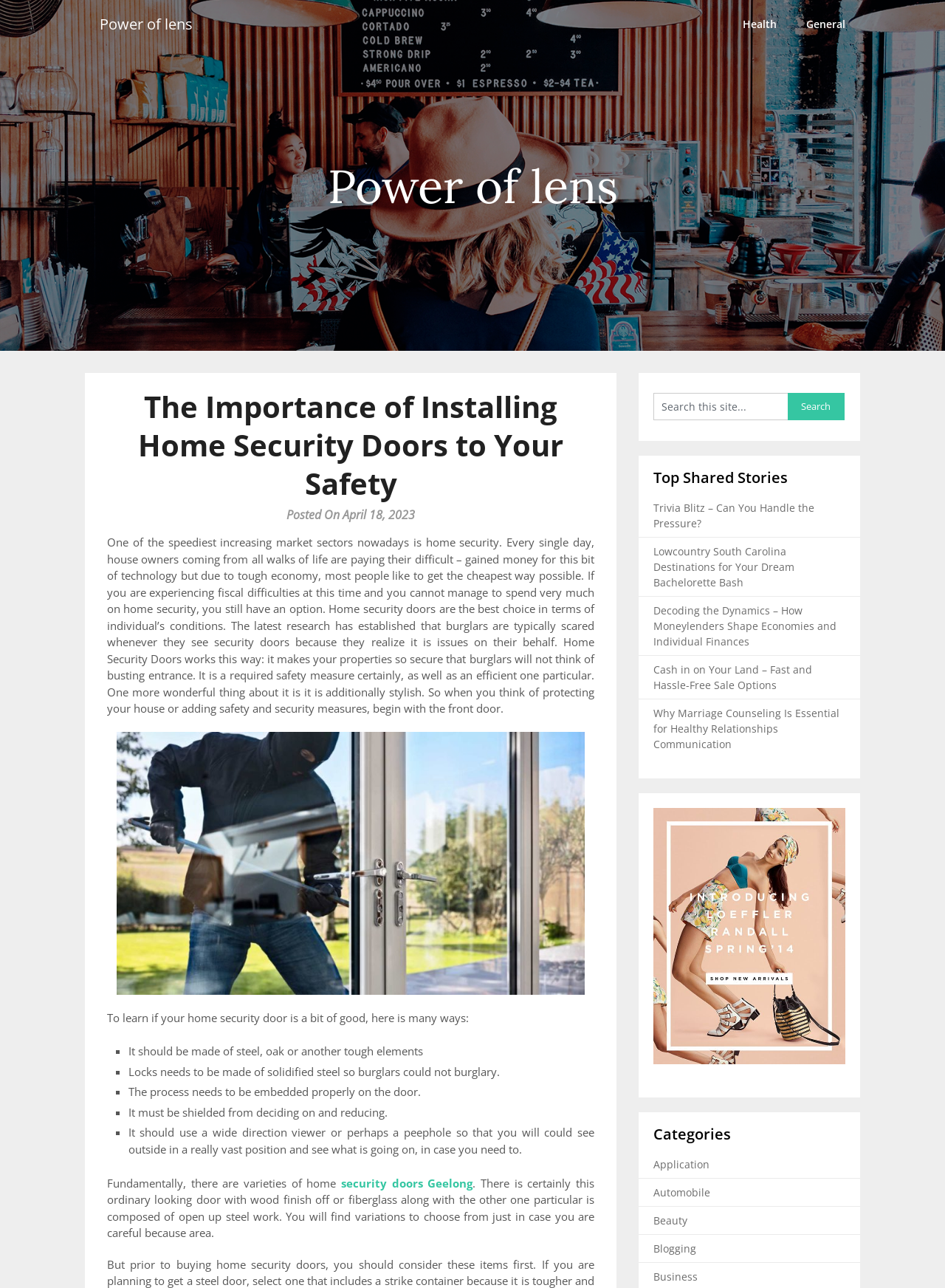Predict the bounding box coordinates for the UI element described as: "Power of lens". The coordinates should be four float numbers between 0 and 1, presented as [left, top, right, bottom].

[0.09, 0.0, 0.22, 0.037]